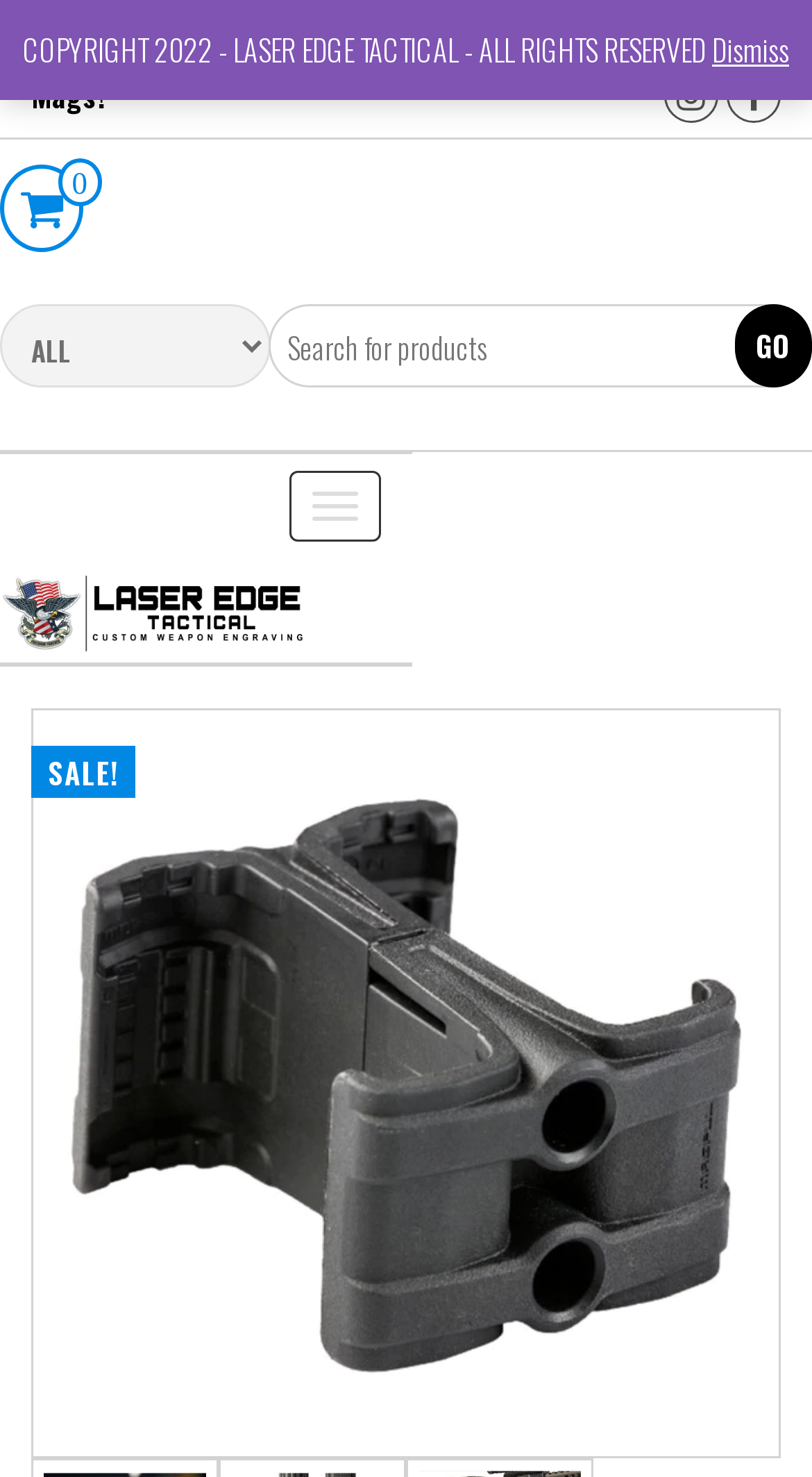From the webpage screenshot, identify the region described by Dismiss. Provide the bounding box coordinates as (top-left x, top-left y, bottom-right x, bottom-right y), with each value being a floating point number between 0 and 1.

[0.877, 0.018, 0.972, 0.048]